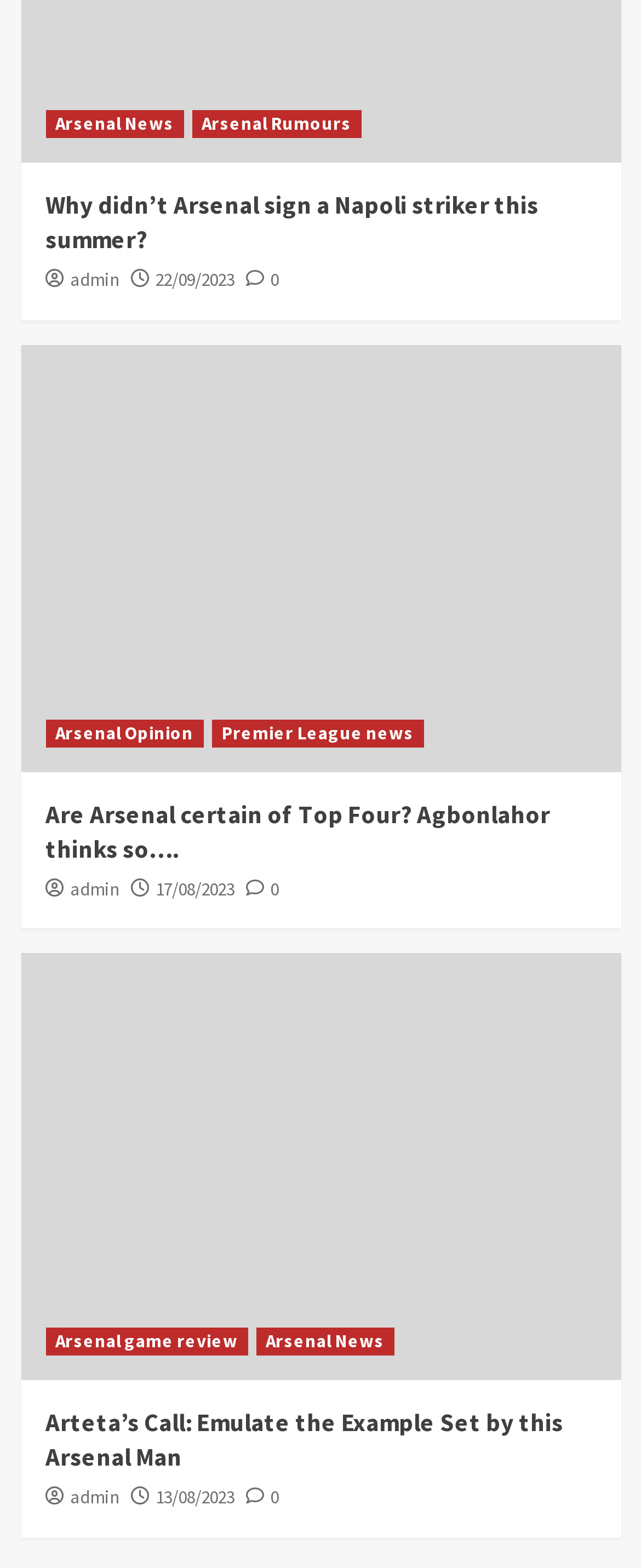Calculate the bounding box coordinates for the UI element based on the following description: "Arsenal News". Ensure the coordinates are four float numbers between 0 and 1, i.e., [left, top, right, bottom].

[0.071, 0.071, 0.286, 0.088]